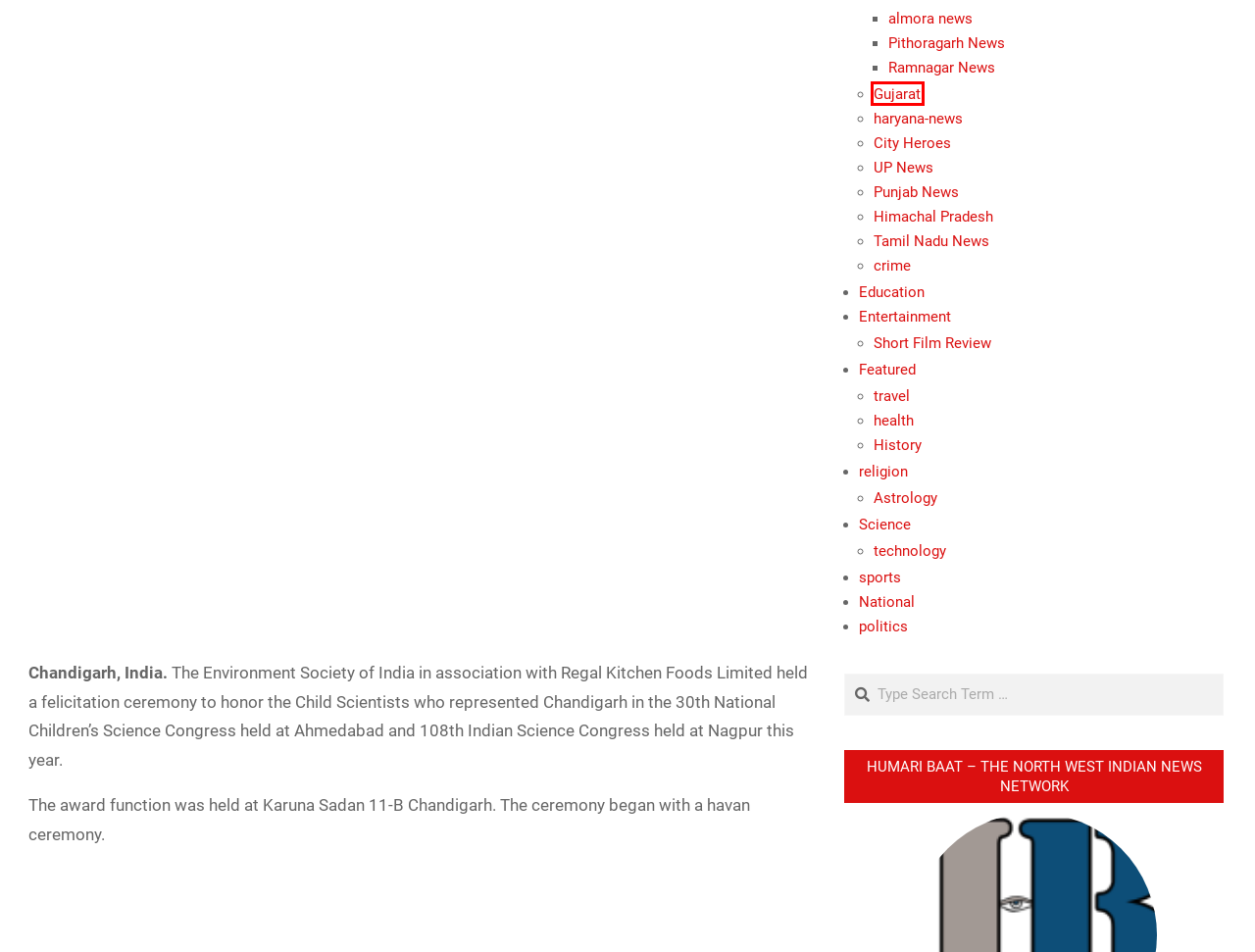Review the screenshot of a webpage containing a red bounding box around an element. Select the description that best matches the new webpage after clicking the highlighted element. The options are:
A. UP News - Humari Baat - The Daily News of North Western Region India
B. haryana-news - Humari Baat - The Daily News of North Western Region India
C. almora news - Humari Baat - The Daily News of North Western Region India
D. Short Film Review - Humari Baat - The Daily News of North Western Region India
E. Gujarat - Humari Baat - The Daily News of North Western Region India
F. Pithoragarh News - Humari Baat - The Daily News of North Western Region India
G. Entertainment - Humari Baat - The Daily News of North Western Region India
H. health - Humari Baat - The Daily News of North Western Region India

E